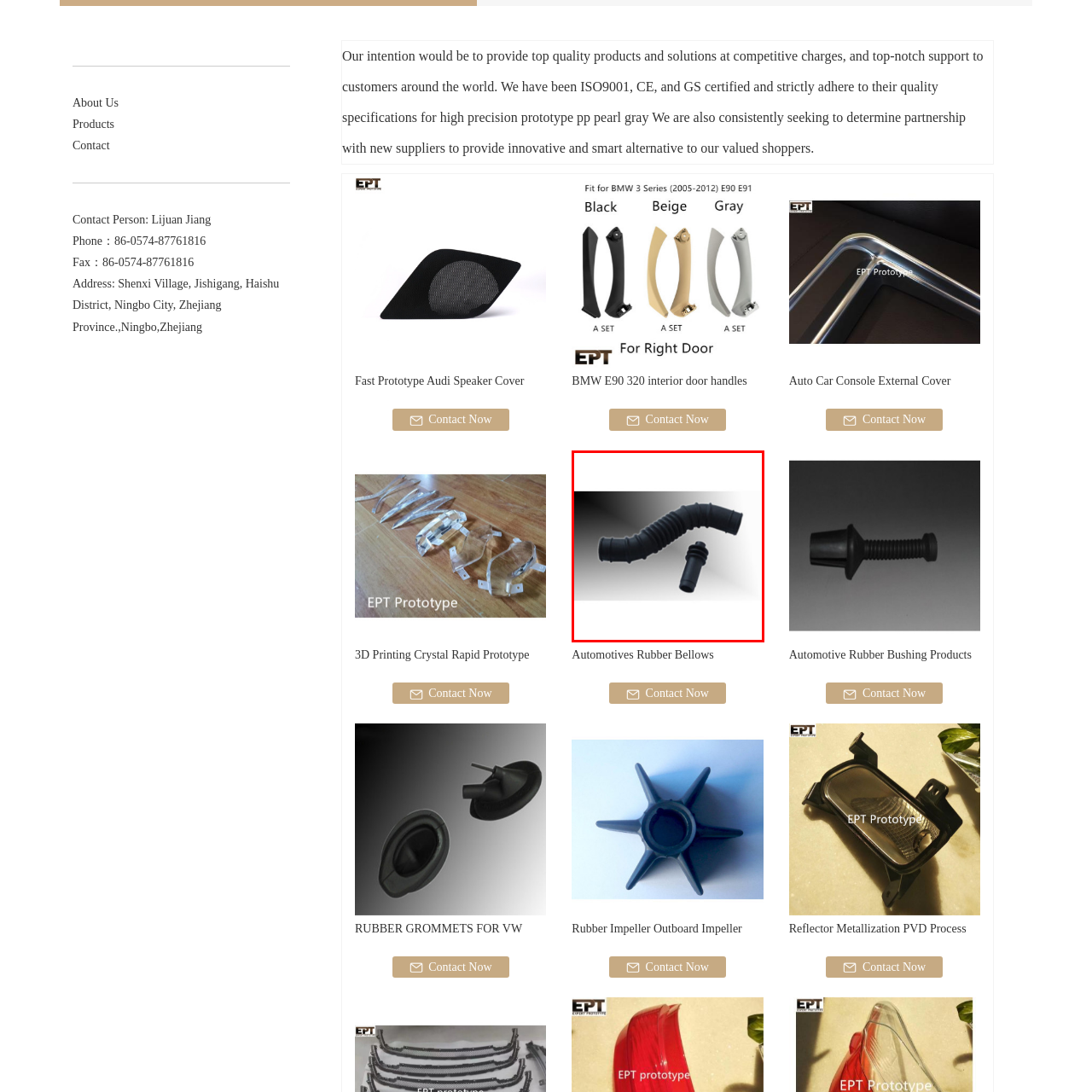Please examine the image highlighted by the red rectangle and provide a comprehensive answer to the following question based on the visual information present:
What is the purpose of the ribbed textures on the components?

The caption explains that the ribbed textures on both the longer rubber hose and the shorter cylindrical connector piece provide grip and facilitate secure connections within various automotive systems.